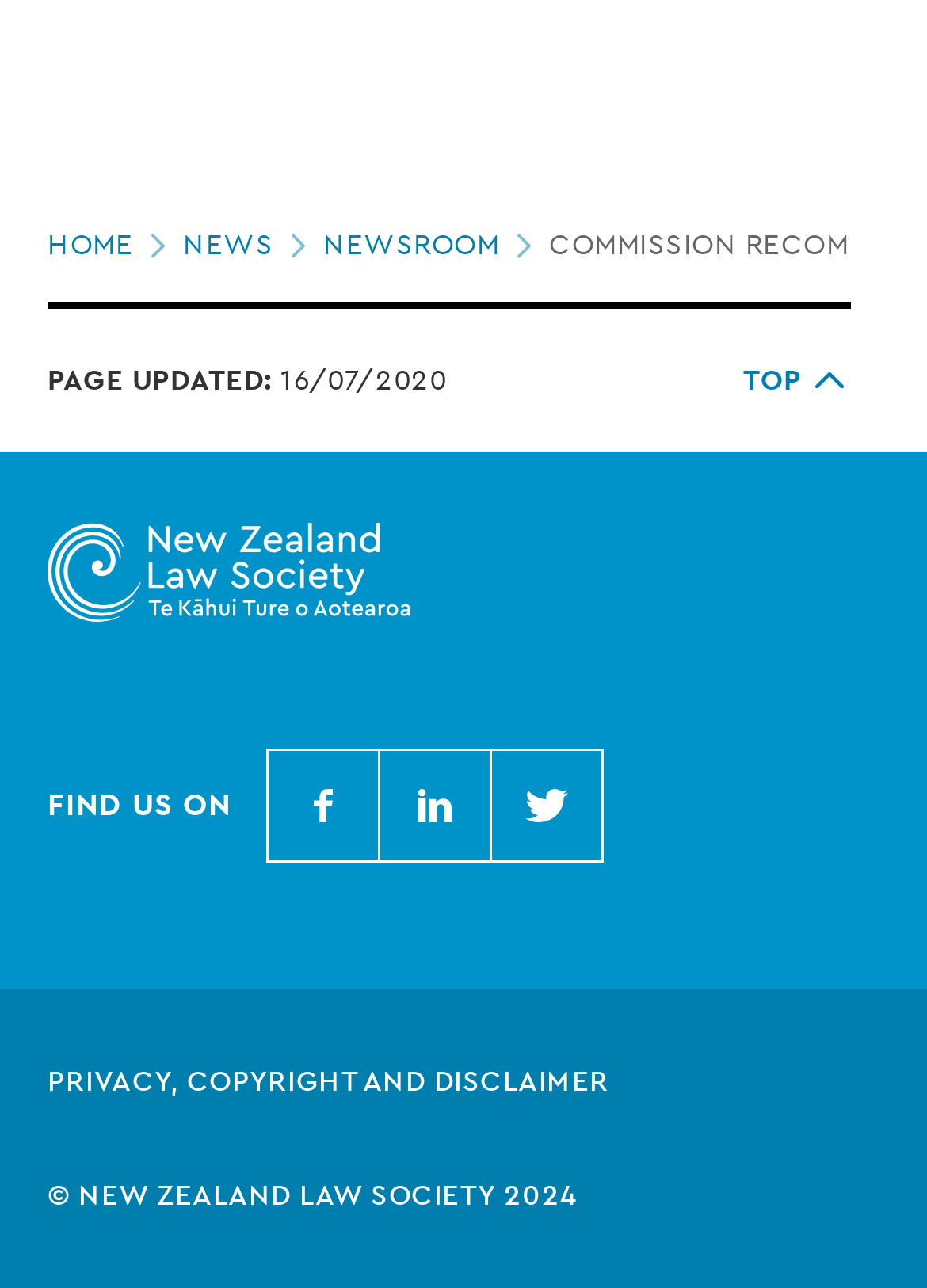What year is the copyright for?
Please interpret the details in the image and answer the question thoroughly.

I found the copyright information at the bottom of the page, which states '© NEW ZEALAND LAW SOCIETY 2024'. This indicates that the copyright is for the year 2024.